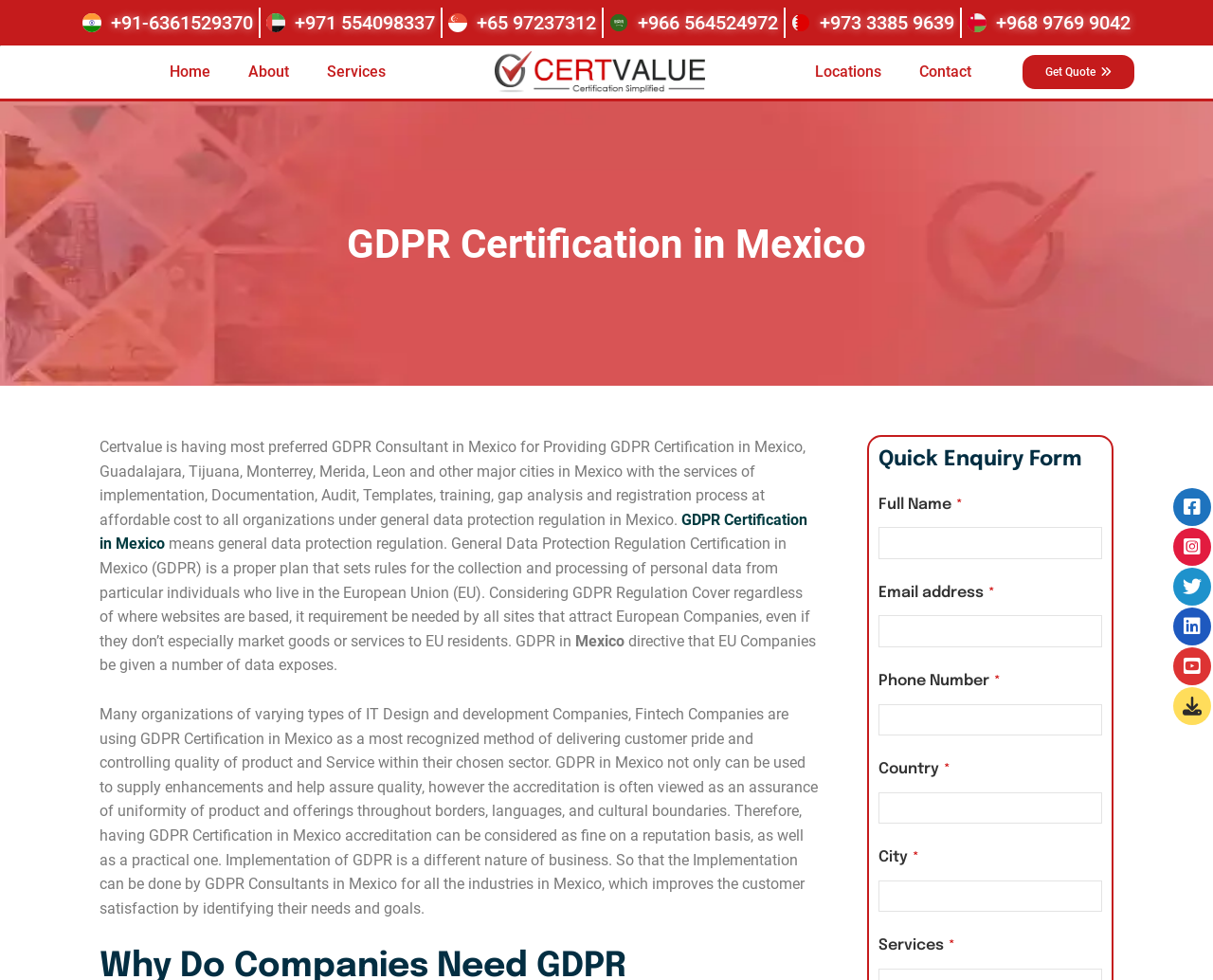Extract the bounding box coordinates of the UI element described: "name="quform_1_7"". Provide the coordinates in the format [left, top, right, bottom] with values ranging from 0 to 1.

[0.724, 0.808, 0.909, 0.841]